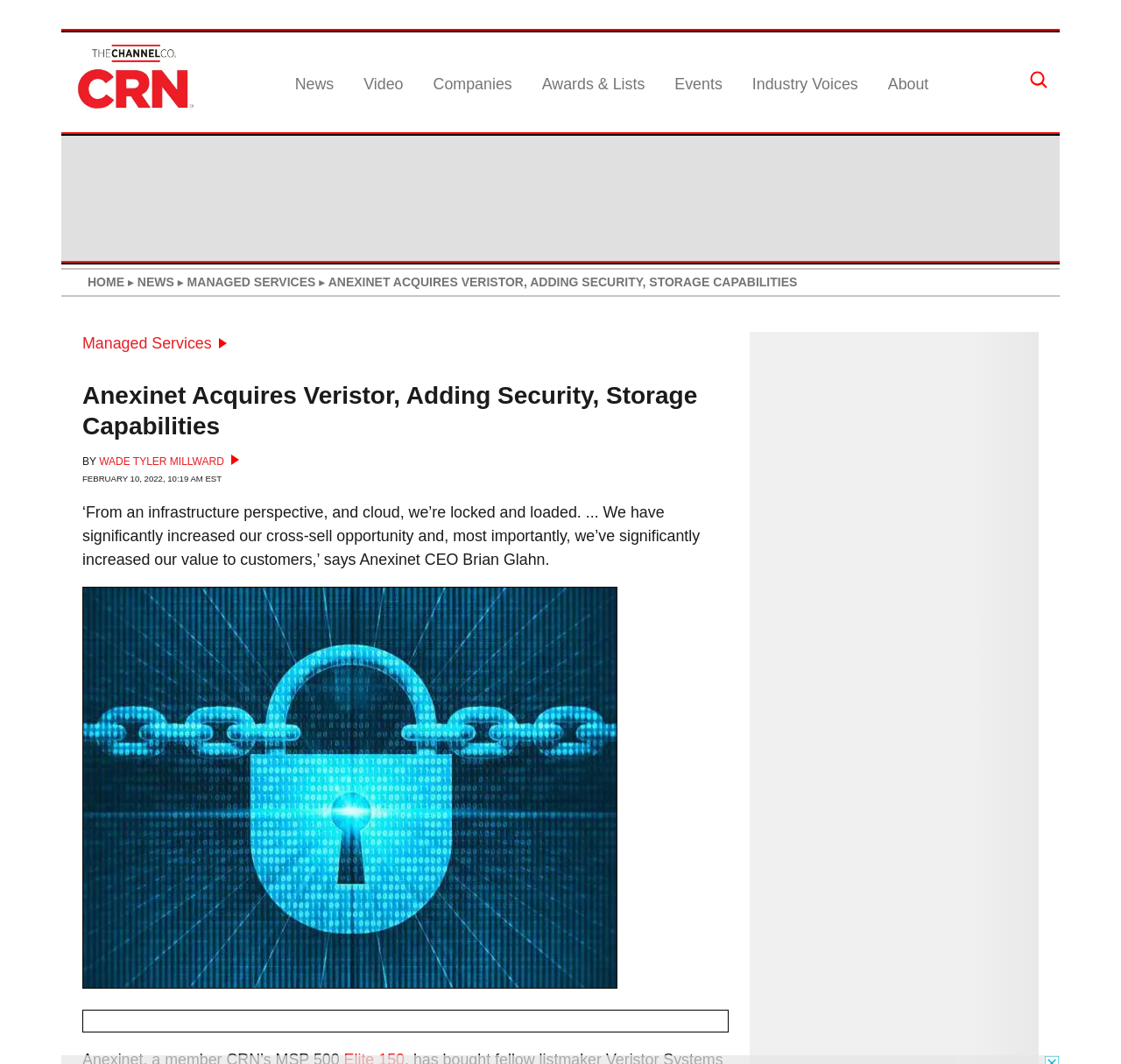What is the name of the CEO of Anexinet?
Using the image, provide a concise answer in one word or a short phrase.

Brian Glahn